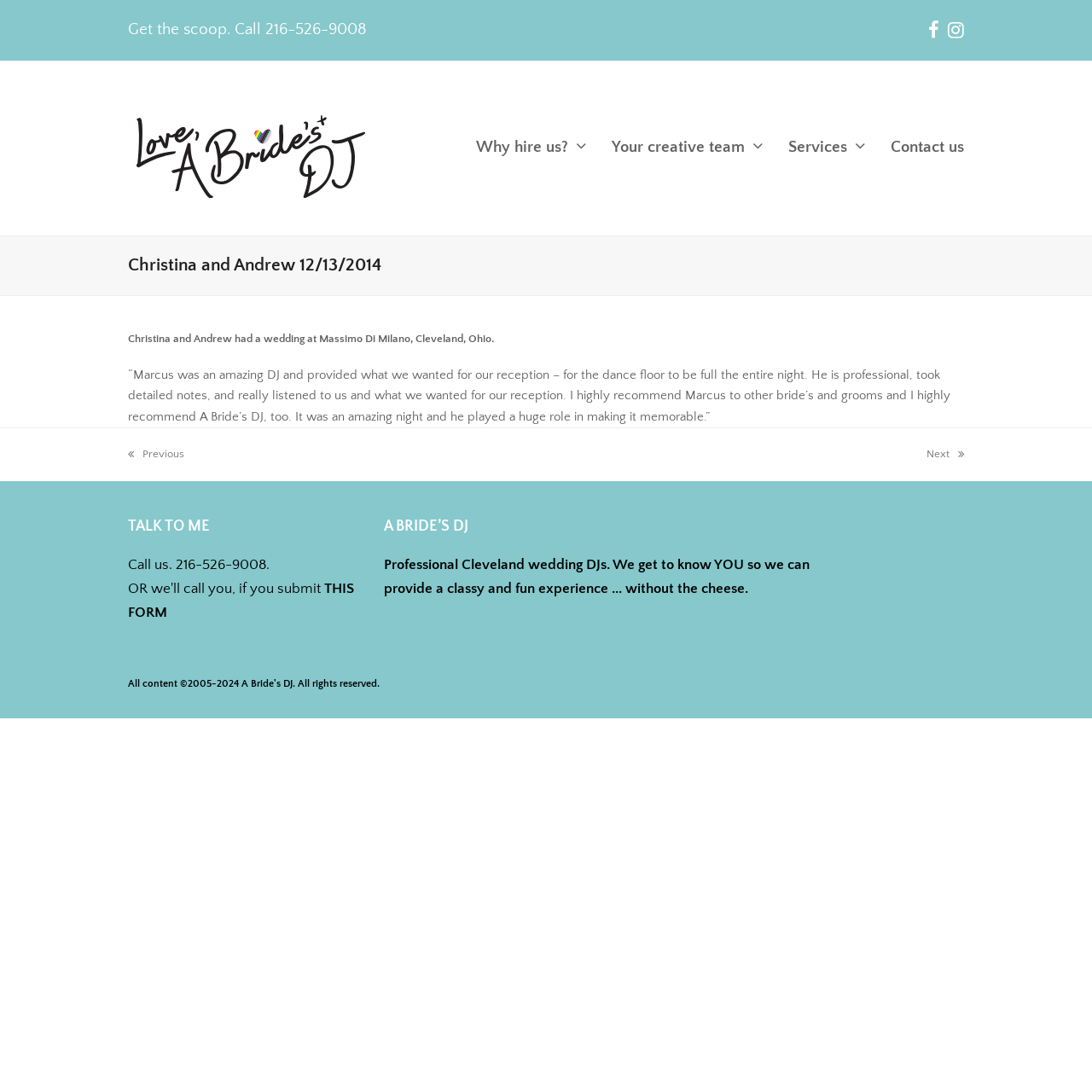Please find the bounding box coordinates of the section that needs to be clicked to achieve this instruction: "View previous post".

[0.117, 0.408, 0.169, 0.424]